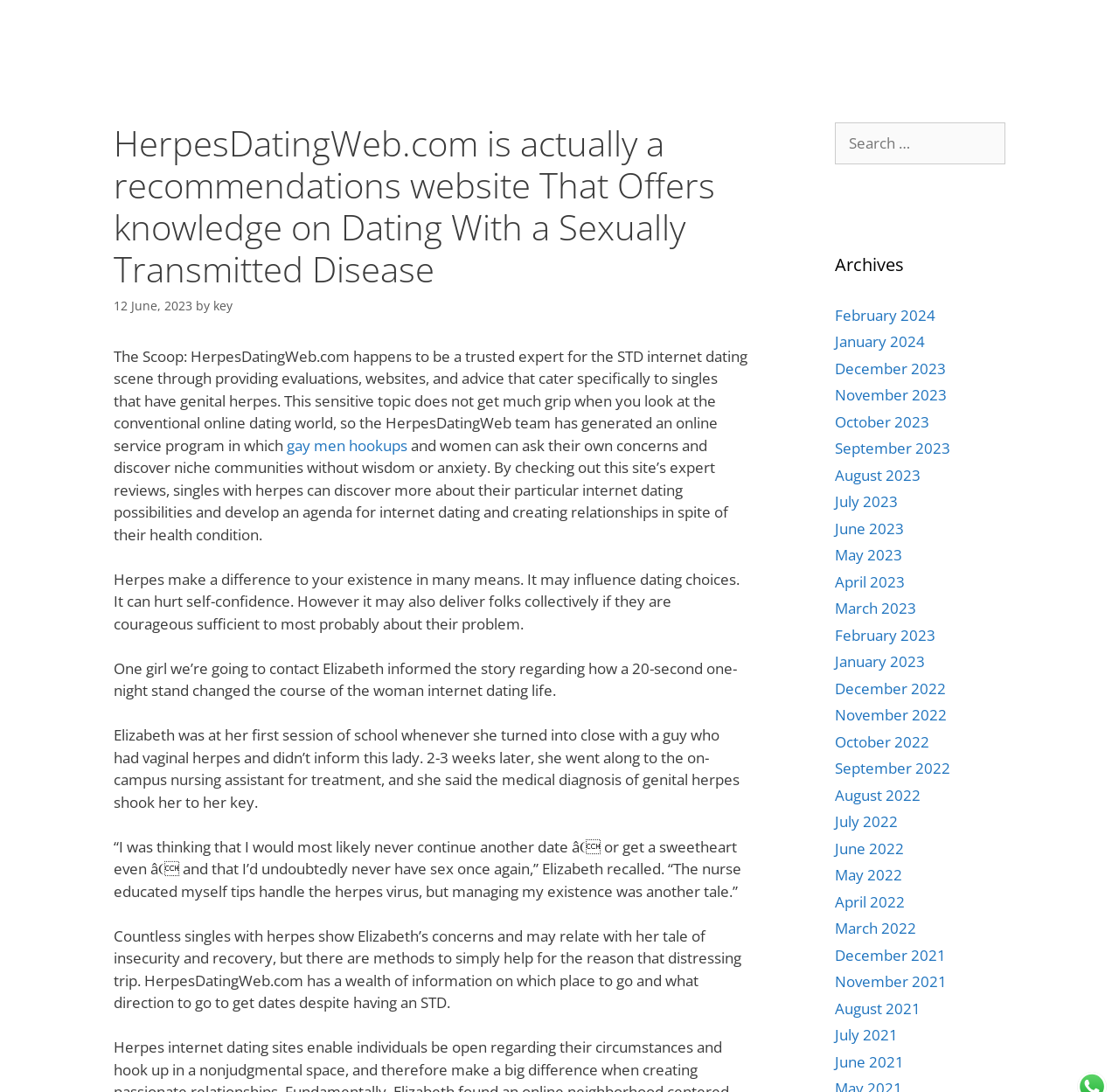Specify the bounding box coordinates of the area that needs to be clicked to achieve the following instruction: "Click on Home".

None